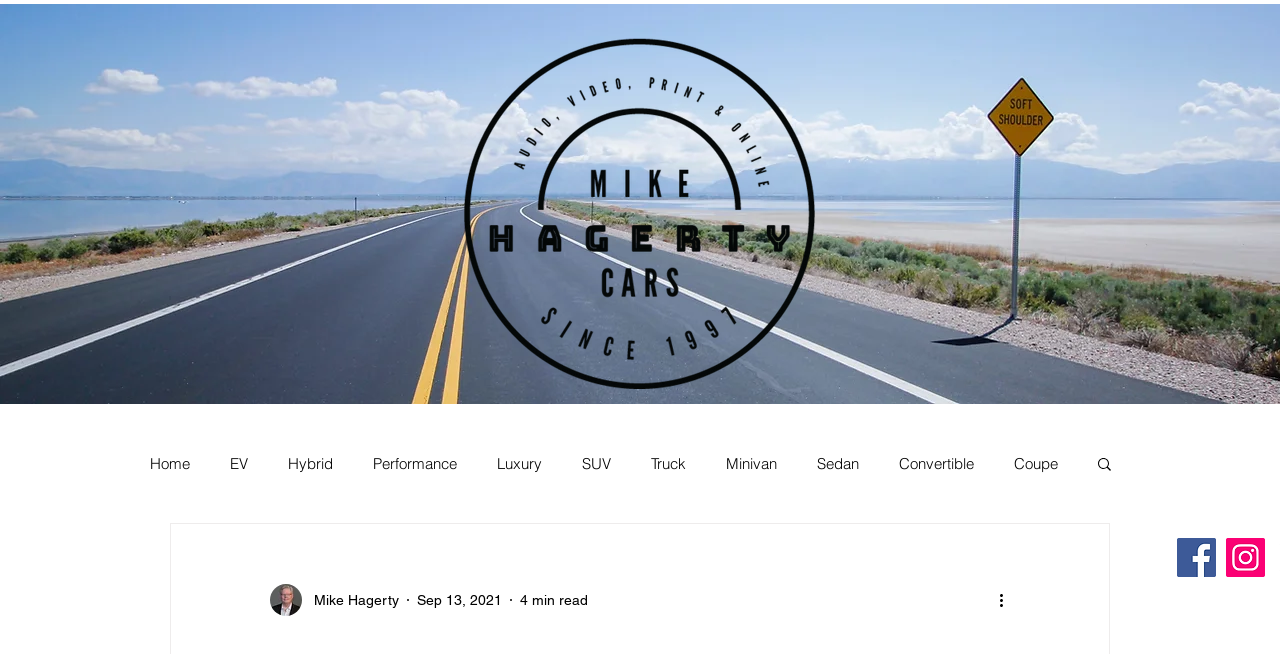Please identify the bounding box coordinates of the element's region that I should click in order to complete the following instruction: "Click the More actions button". The bounding box coordinates consist of four float numbers between 0 and 1, i.e., [left, top, right, bottom].

[0.778, 0.899, 0.797, 0.936]